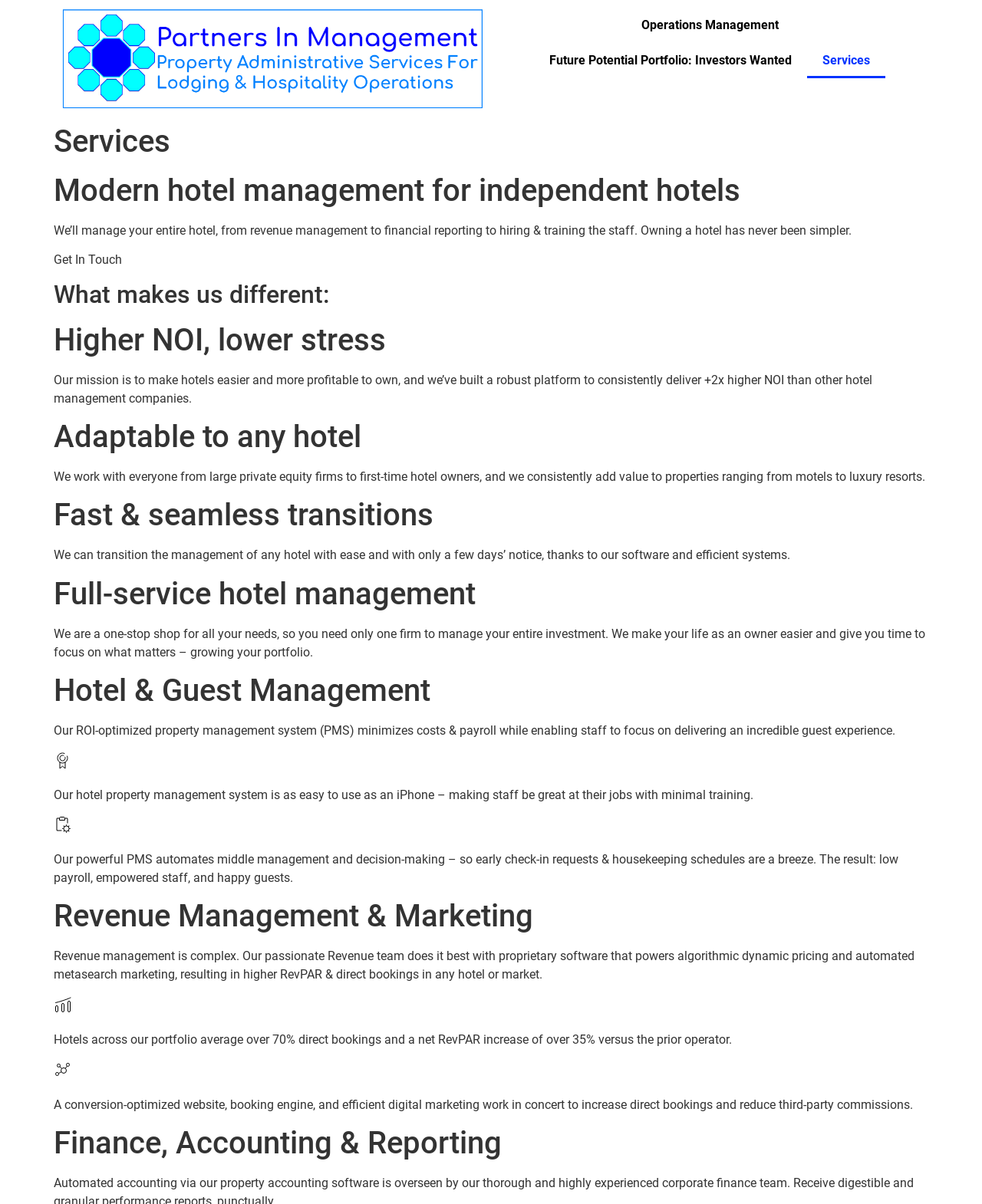Refer to the image and provide an in-depth answer to the question: 
How quickly can they transition the management of a hotel?

The webpage states that they can transition the management of any hotel with ease and with only a few days' notice, thanks to their software and efficient systems.